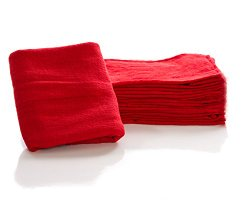Elaborate on all the features and components visible in the image.

This image showcases a stack of red, 100% cotton auto-mechanic shop towels, emphasizing their vibrant color and soft texture. The towels are neatly arranged, with one folded towel placed prominently in front of a larger stack. These commercial-grade towels, measuring 14x14 inches, are designed for effective cleaning in automotive environments. Ideal for wiping up oil, grease, and other fluids, they serve as a practical solution for both professional mechanics and home users. The durable, absorbent fabric ensures reliability through multiple wash and dry cycles, making them a versatile choice for various cleaning tasks.